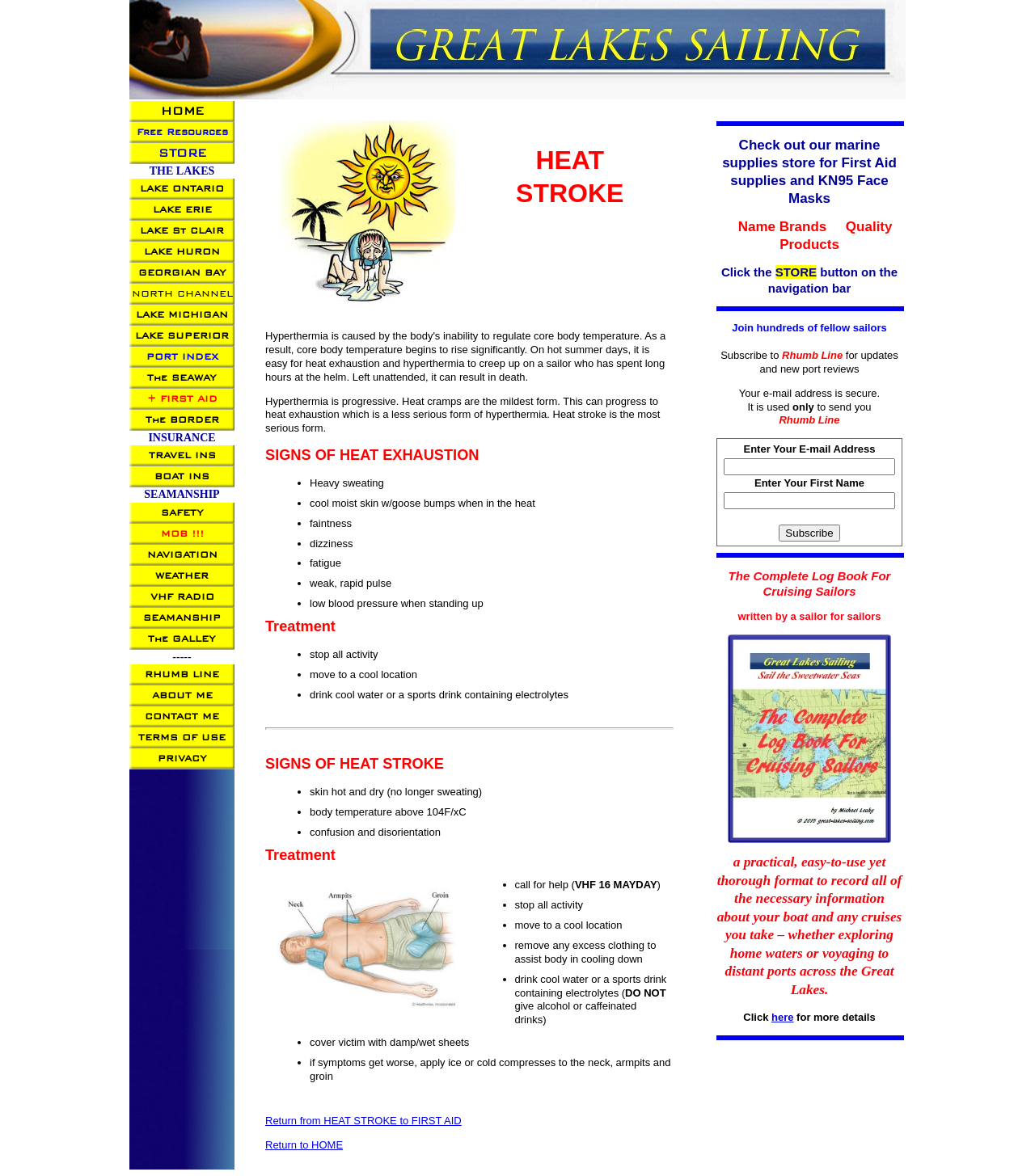What is the most serious form of hyperthermia?
Please respond to the question with a detailed and informative answer.

According to the webpage, heat stroke is the most serious form of hyperthermia, which is mentioned in the text 'Heat cramps are the mildest form. This can progress to heat exhaustion which is a less serious form of hyperthermia. Heat stroke is the most serious form.'